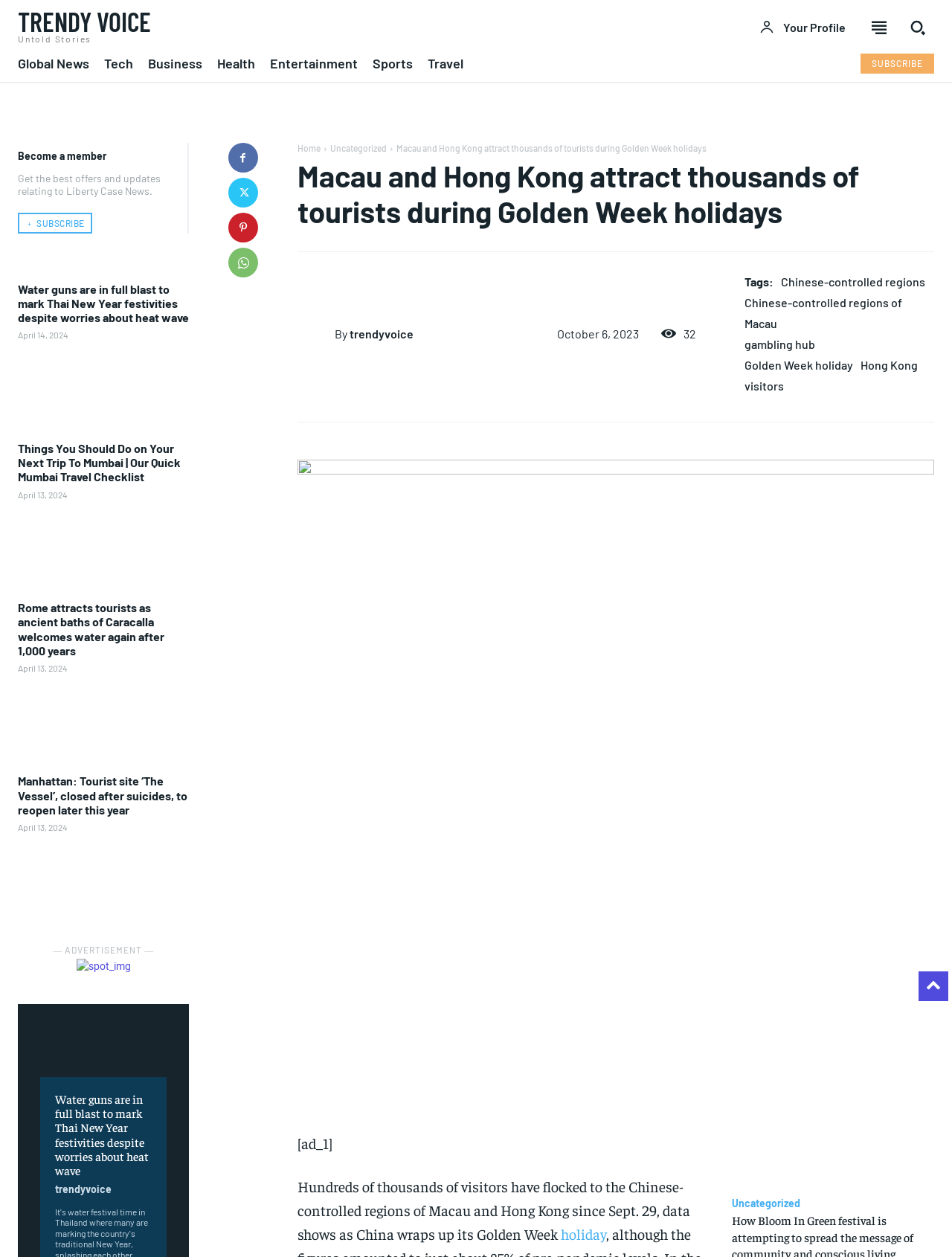Please indicate the bounding box coordinates for the clickable area to complete the following task: "Search for something". The coordinates should be specified as four float numbers between 0 and 1, i.e., [left, top, right, bottom].

[0.947, 0.009, 0.981, 0.035]